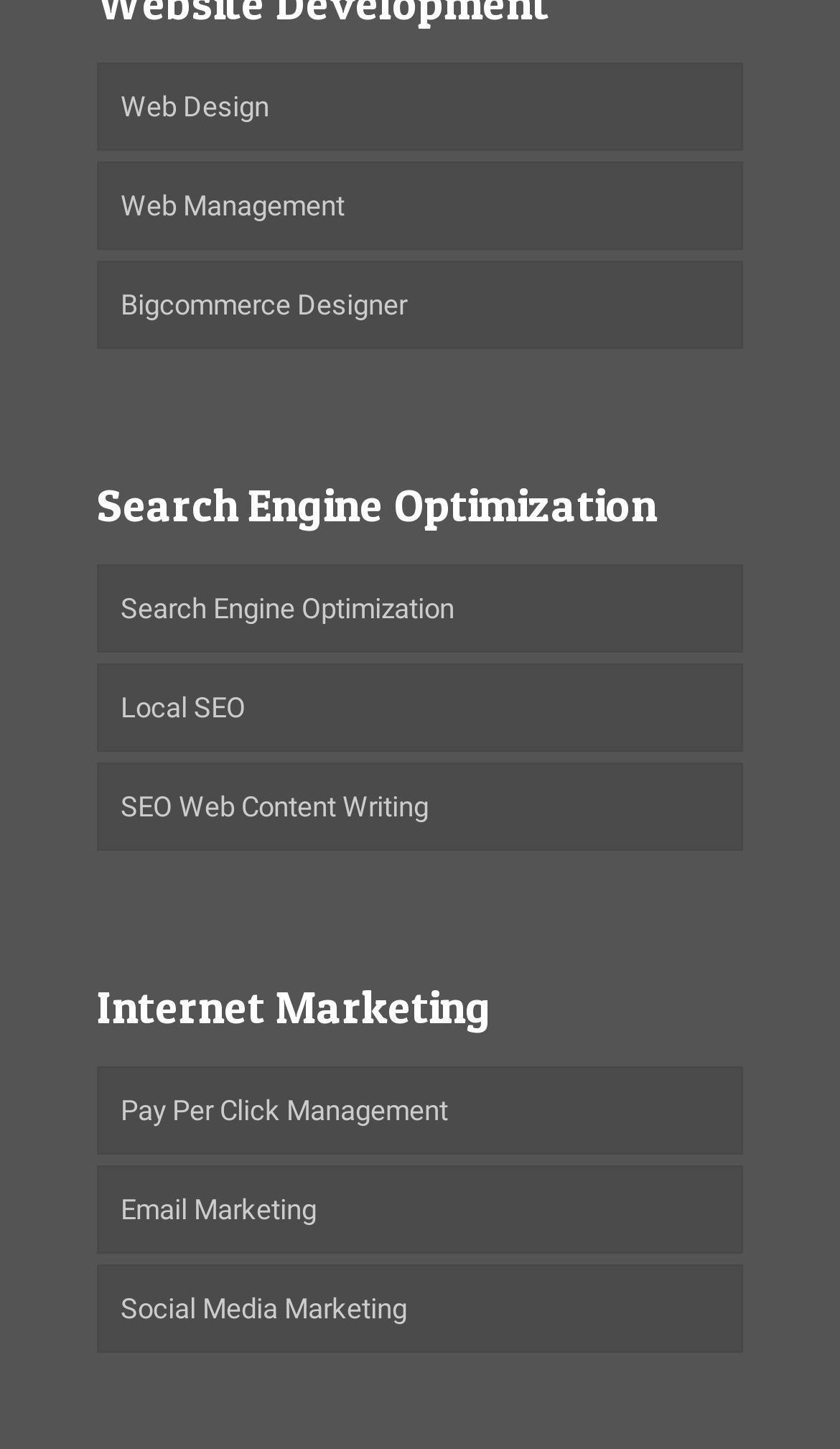Respond with a single word or phrase for the following question: 
What is the second topic under Internet Marketing?

Email Marketing